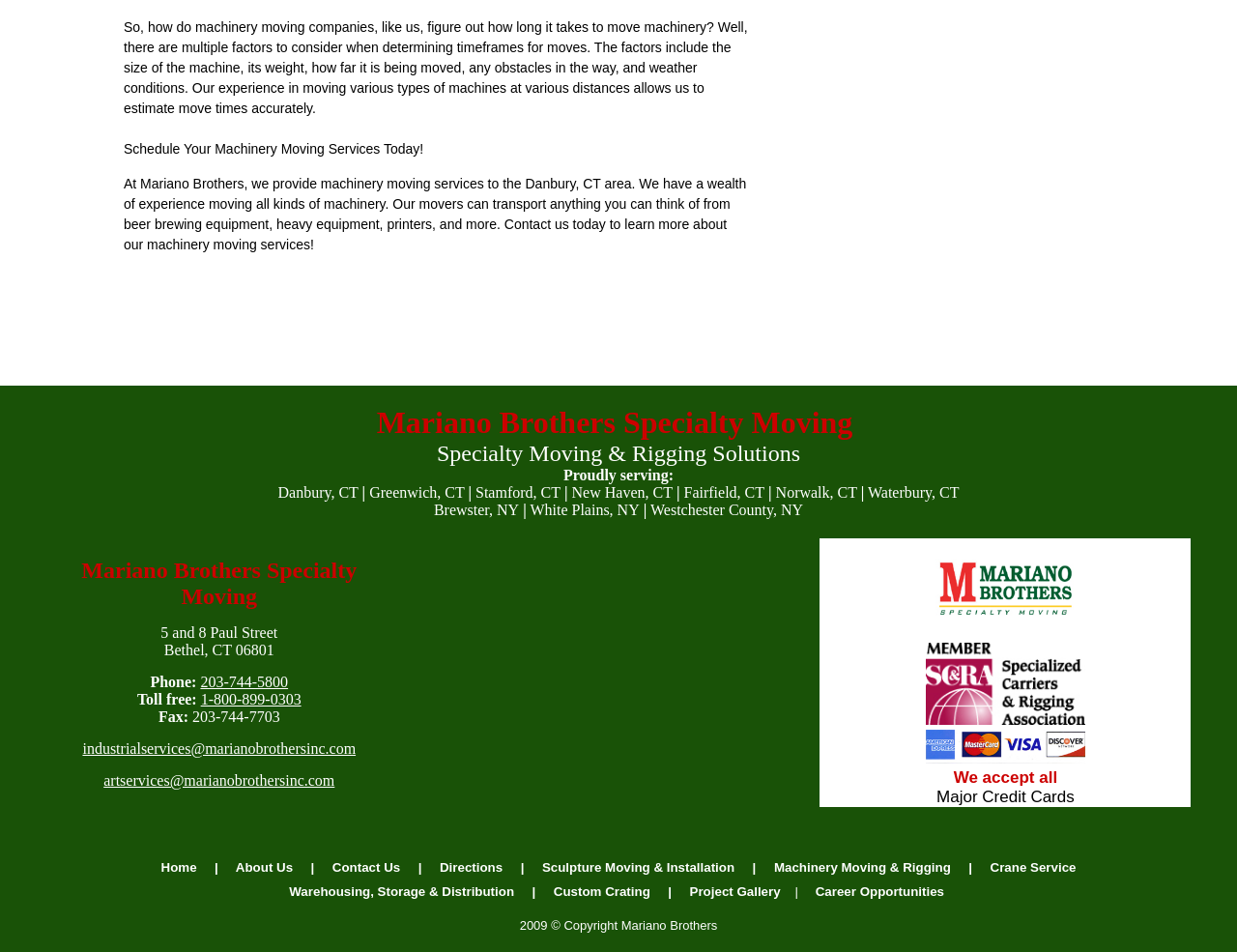Using the given description, provide the bounding box coordinates formatted as (top-left x, top-left y, bottom-right x, bottom-right y), with all values being floating point numbers between 0 and 1. Description: Machinery Moving & Rigging

[0.626, 0.904, 0.769, 0.919]